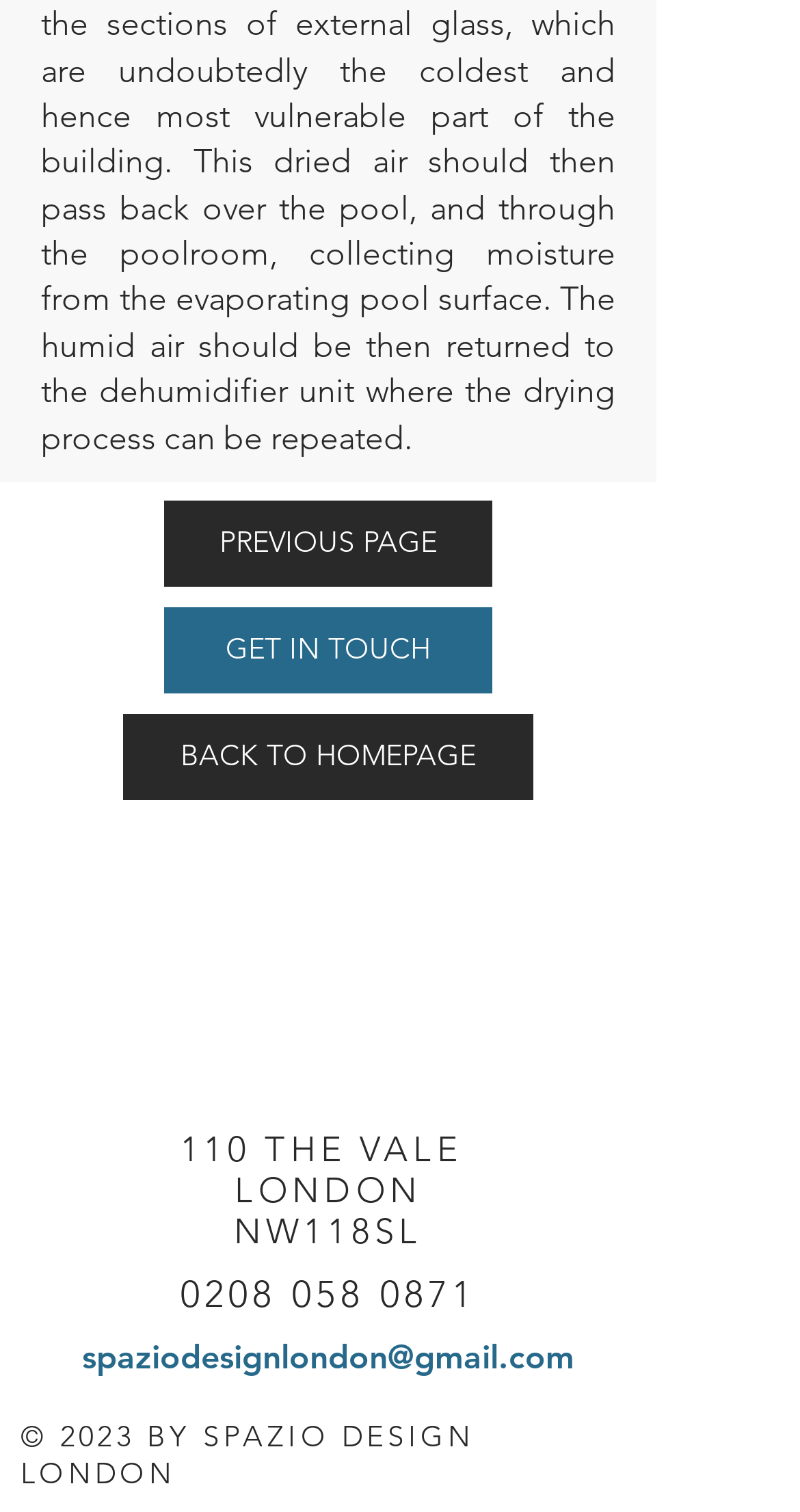Find the bounding box coordinates of the element to click in order to complete this instruction: "get in touch with the company". The bounding box coordinates must be four float numbers between 0 and 1, denoted as [left, top, right, bottom].

[0.205, 0.402, 0.615, 0.459]